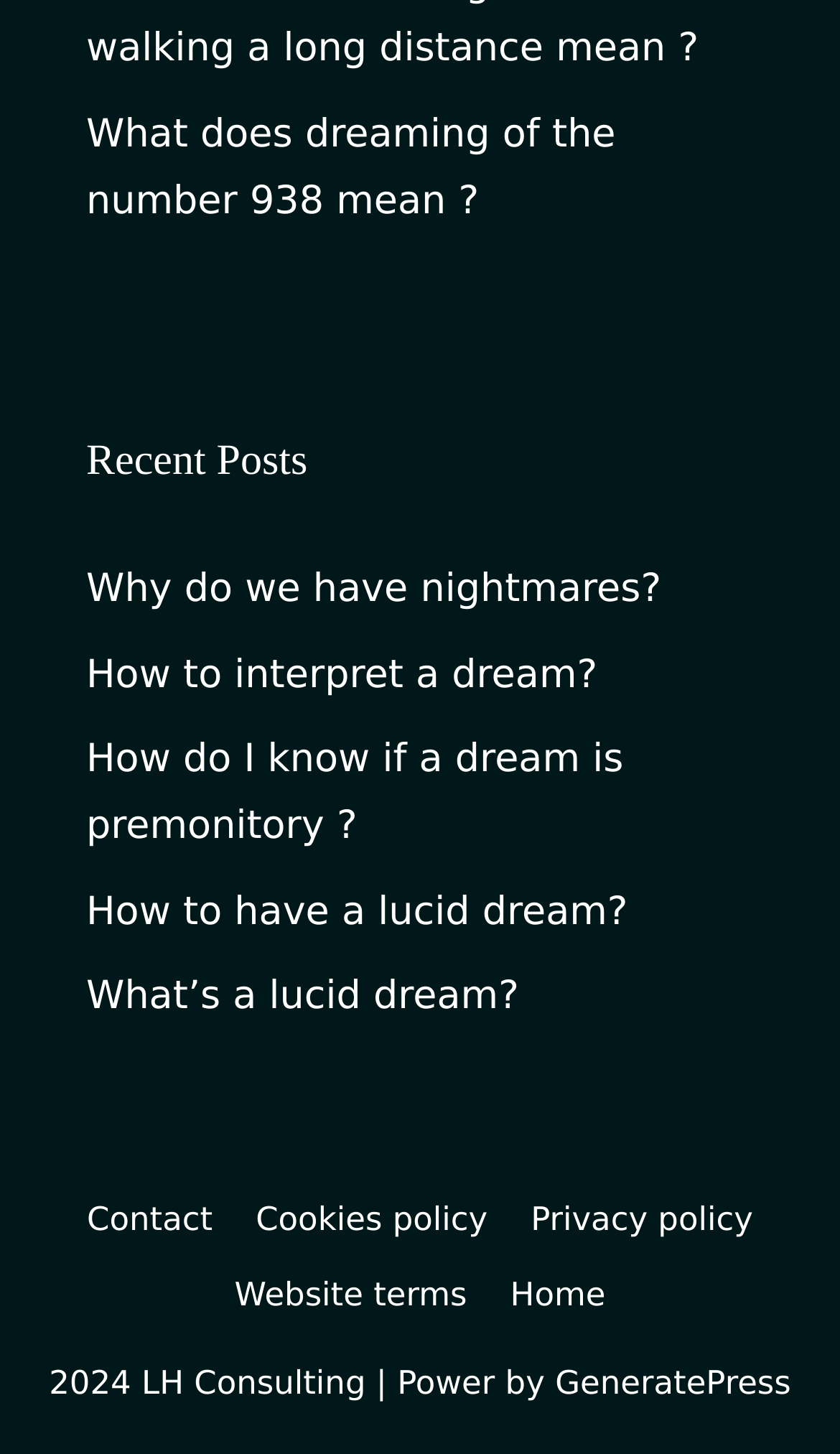What is the name of the theme used by the website?
Based on the image, give a one-word or short phrase answer.

GeneratePress